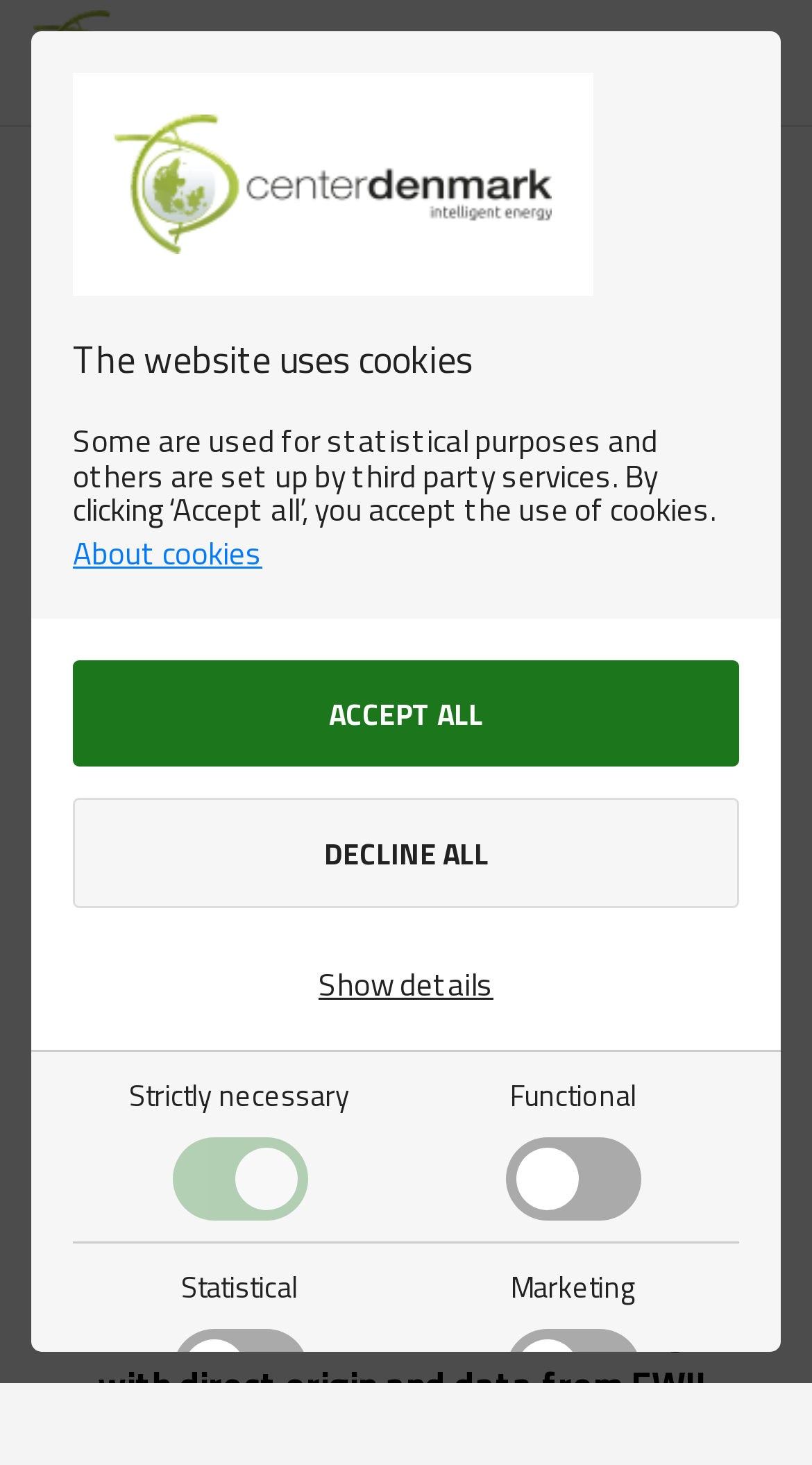Identify the bounding box coordinates for the UI element that matches this description: "Consultations".

None